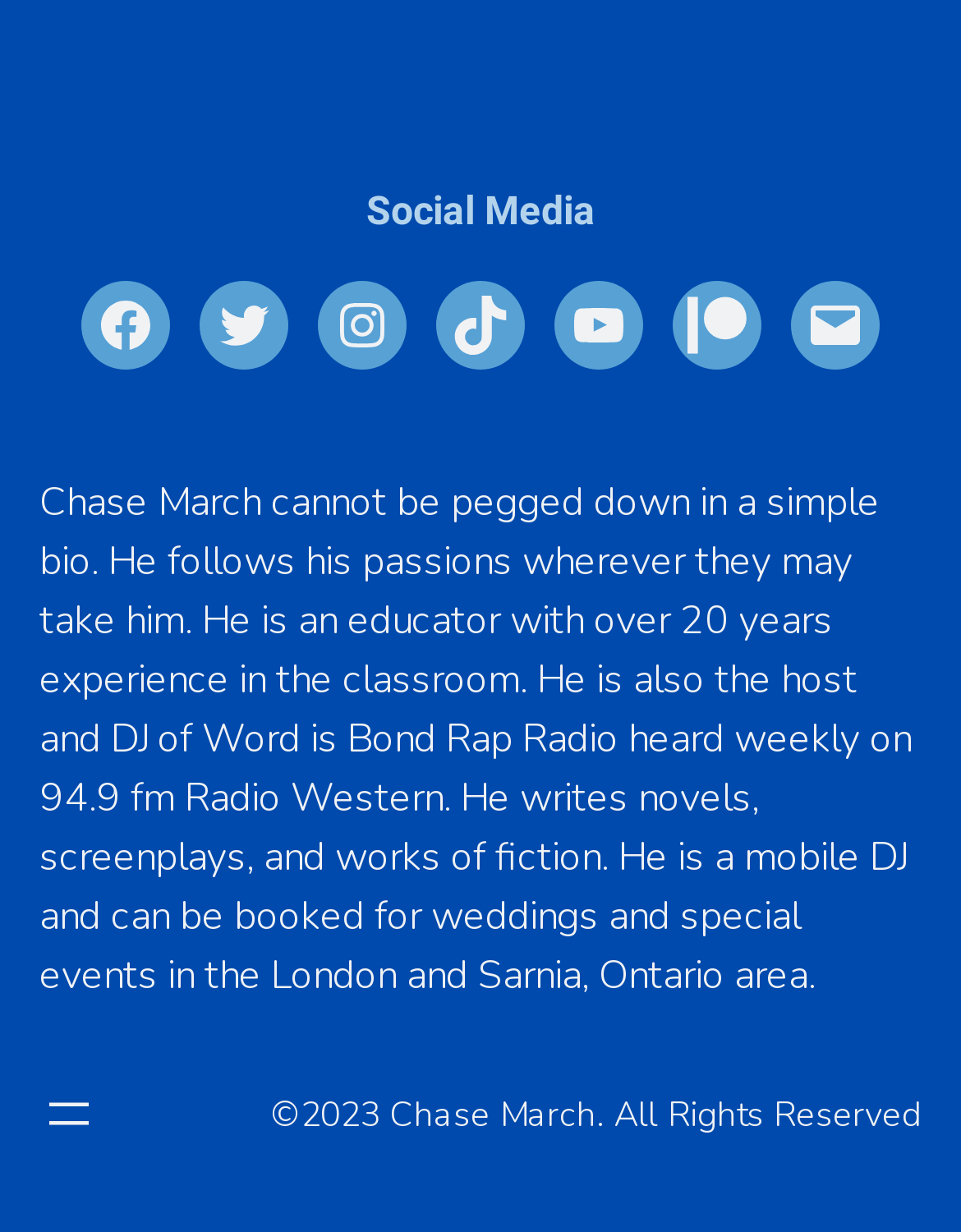Bounding box coordinates are specified in the format (top-left x, top-left y, bottom-right x, bottom-right y). All values are floating point numbers bounded between 0 and 1. Please provide the bounding box coordinate of the region this sentence describes: aria-label="Open menu"

[0.041, 0.881, 0.103, 0.929]